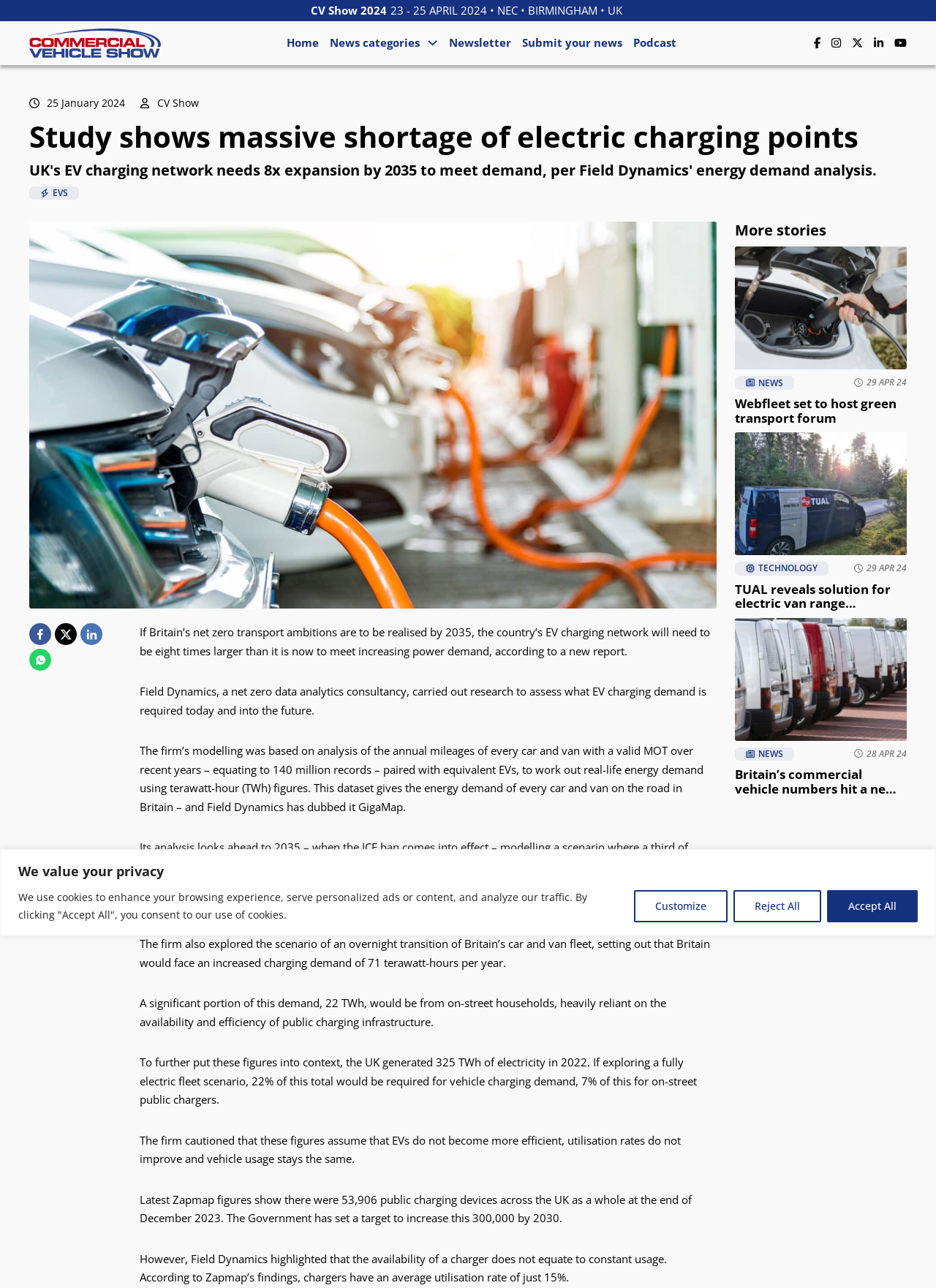Please locate the bounding box coordinates for the element that should be clicked to achieve the following instruction: "Click the More stories heading". Ensure the coordinates are given as four float numbers between 0 and 1, i.e., [left, top, right, bottom].

[0.785, 0.172, 0.883, 0.186]